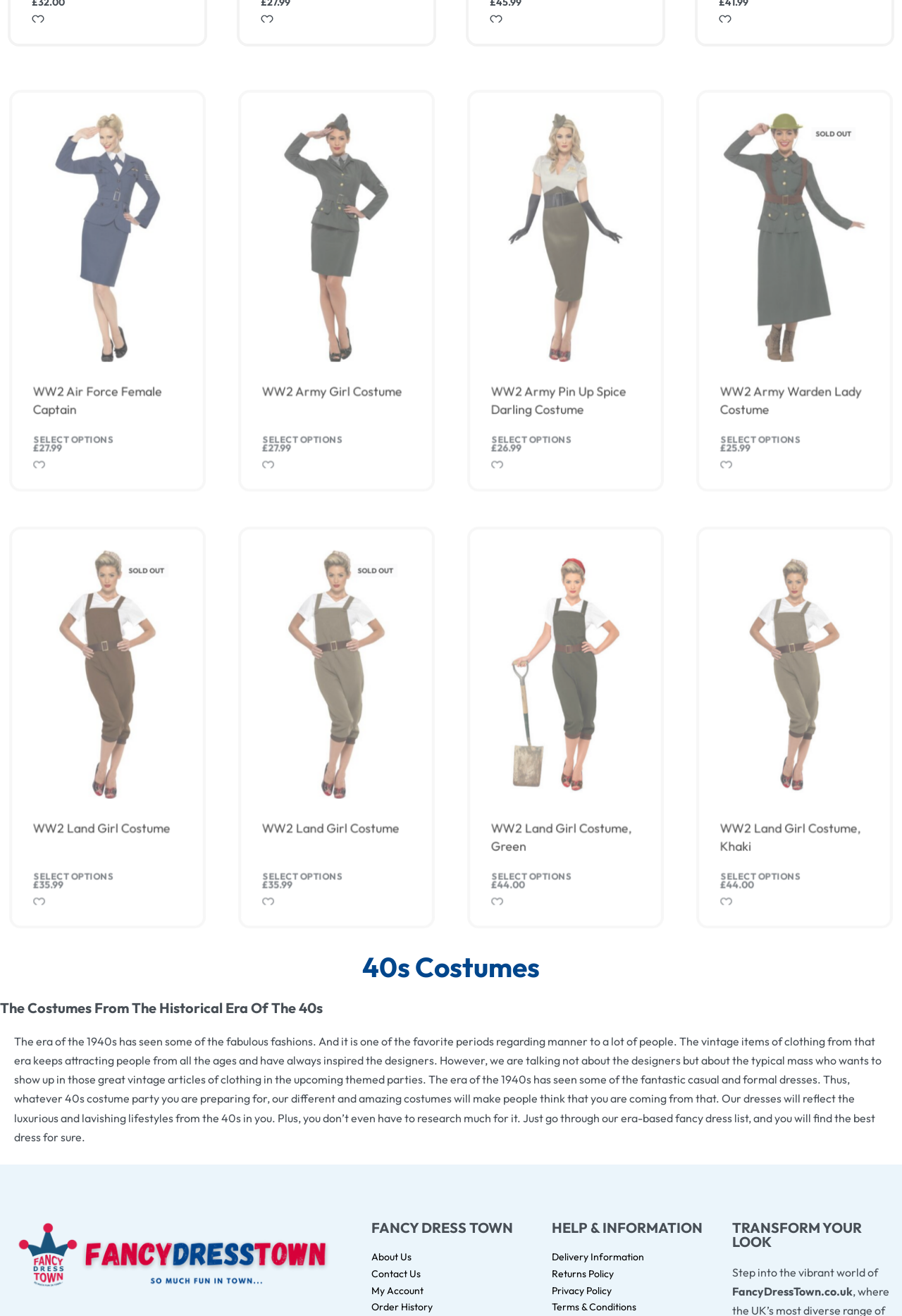How many products are displayed on this webpage?
Look at the screenshot and respond with a single word or phrase.

8